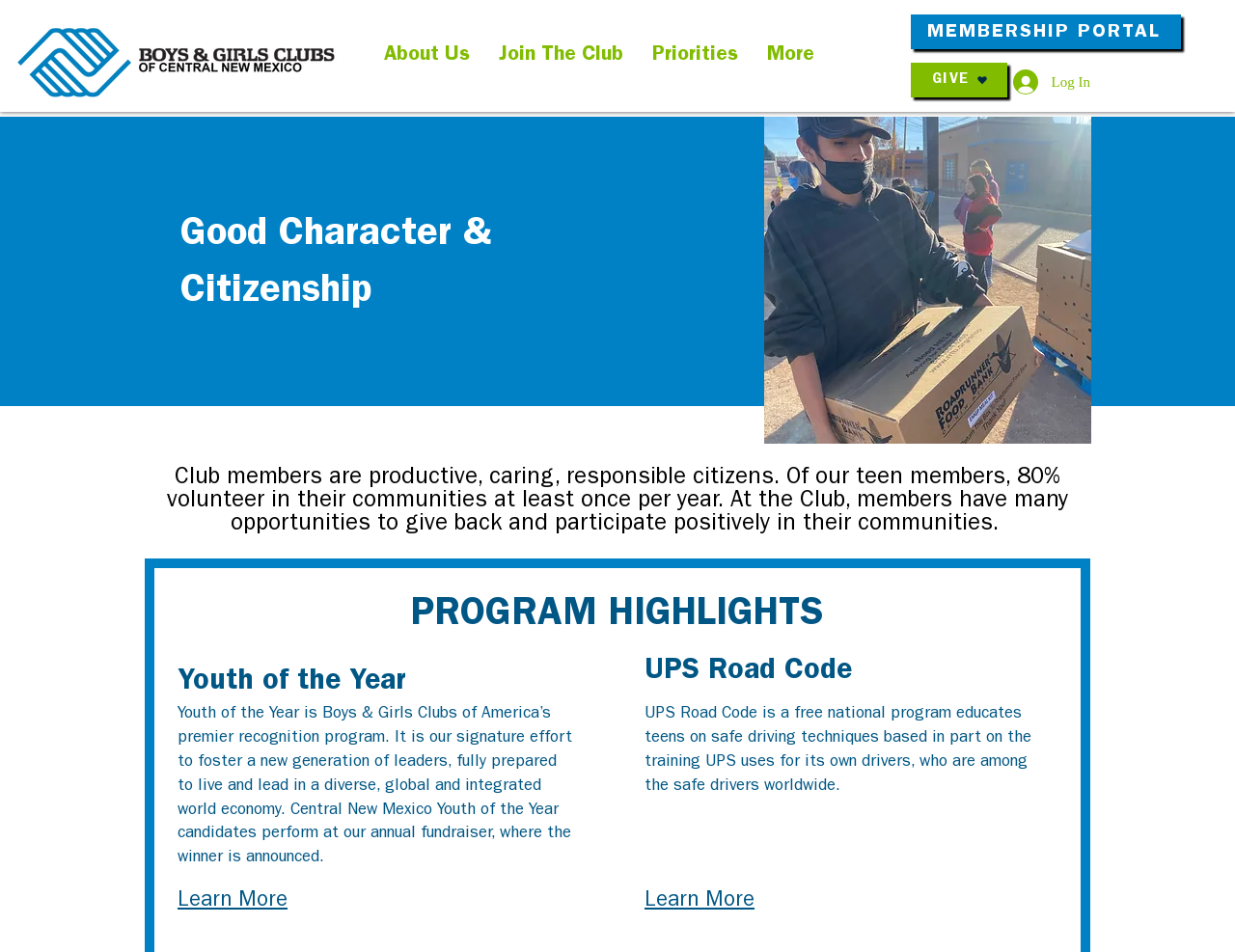Please specify the bounding box coordinates of the clickable region necessary for completing the following instruction: "Go to About Us page". The coordinates must consist of four float numbers between 0 and 1, i.e., [left, top, right, bottom].

[0.299, 0.032, 0.392, 0.084]